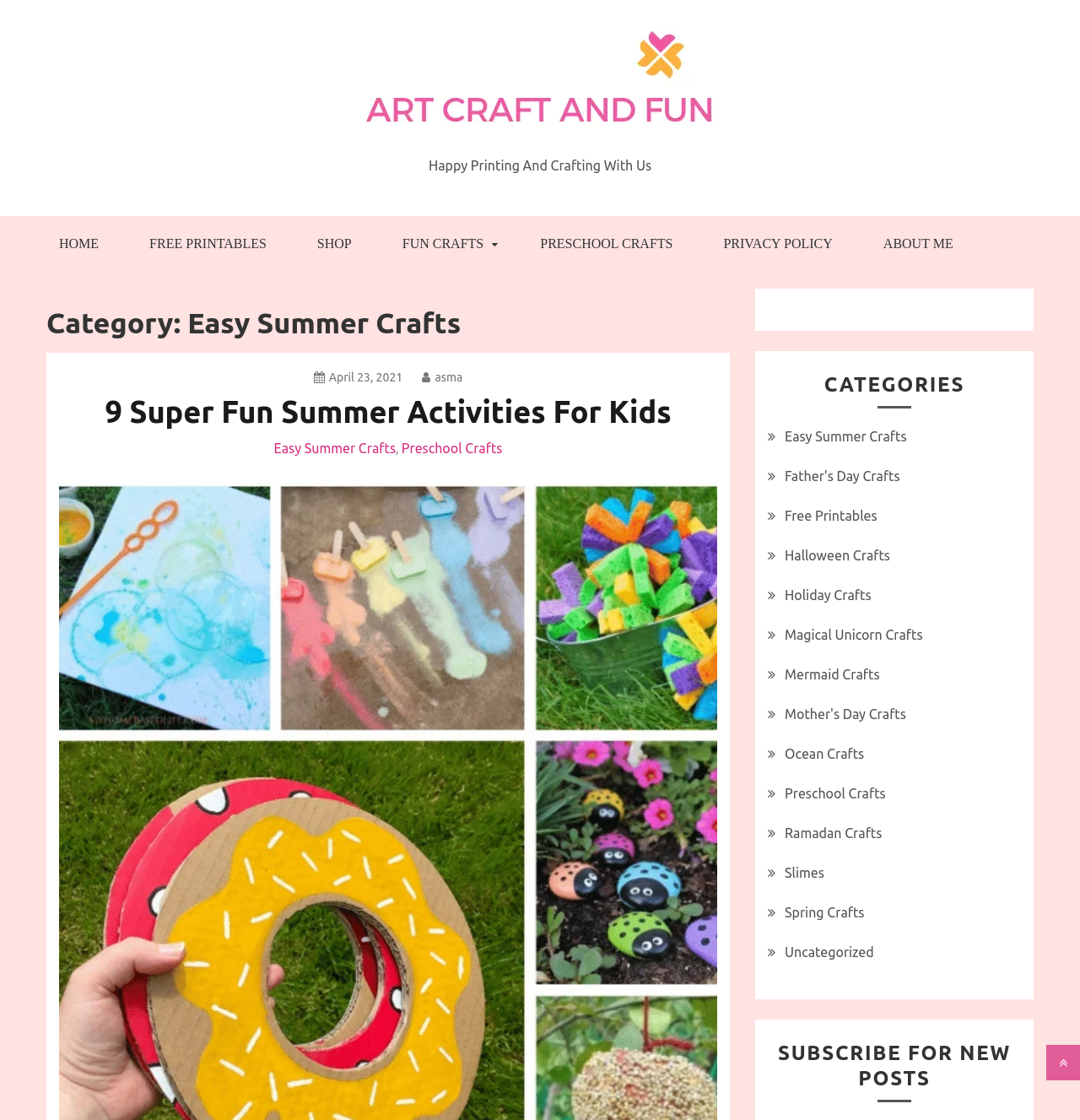Find the main header of the webpage and produce its text content.

Category: Easy Summer Crafts